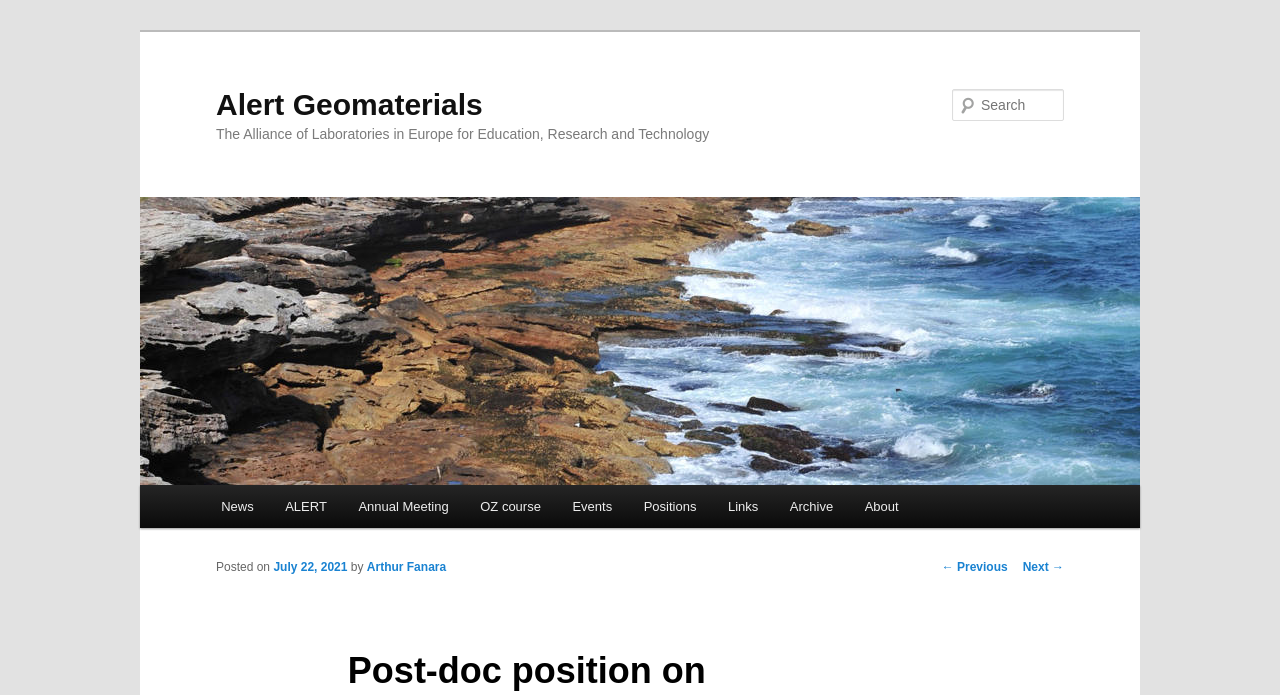Provide a brief response using a word or short phrase to this question:
How many links are there in the main menu?

9